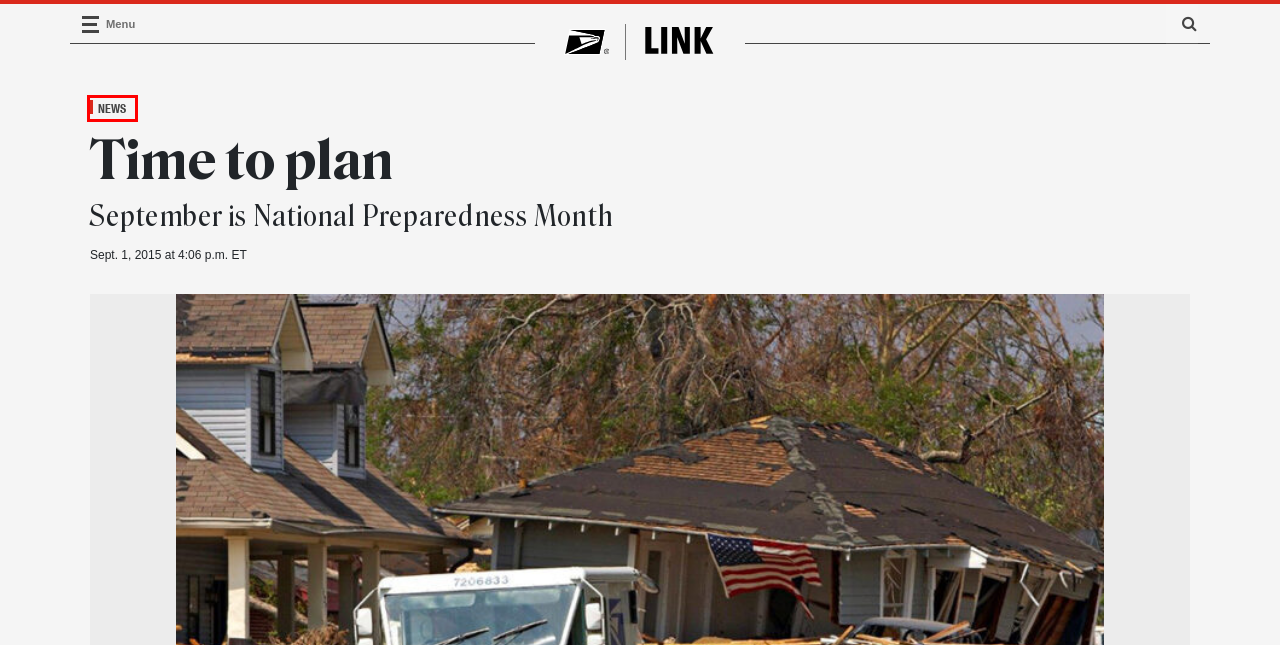Look at the screenshot of a webpage that includes a red bounding box around a UI element. Select the most appropriate webpage description that matches the page seen after clicking the highlighted element. Here are the candidates:
A. Datebook – USPS Employee News
B. News – USPS Employee News
C. Newsroom - About.usps.com
D. Milestones – USPS Employee News
E. News Quiz – USPS Employee News
F. On the Job – USPS Employee News
G. Heroes – USPS Employee News
H. Off the Clock – USPS Employee News

B